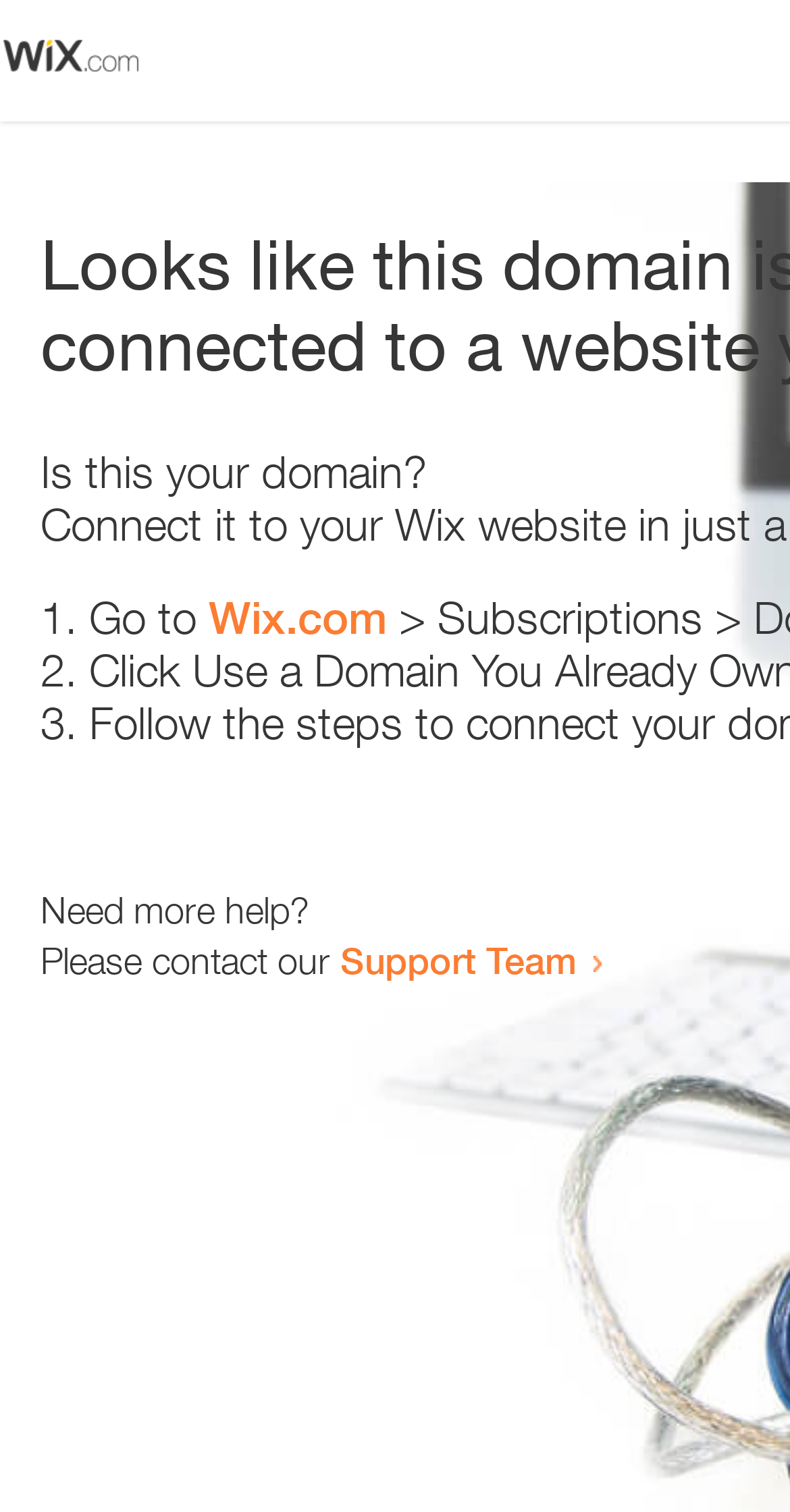Identify the title of the webpage and provide its text content.

Looks like this domain isn't
connected to a website yet